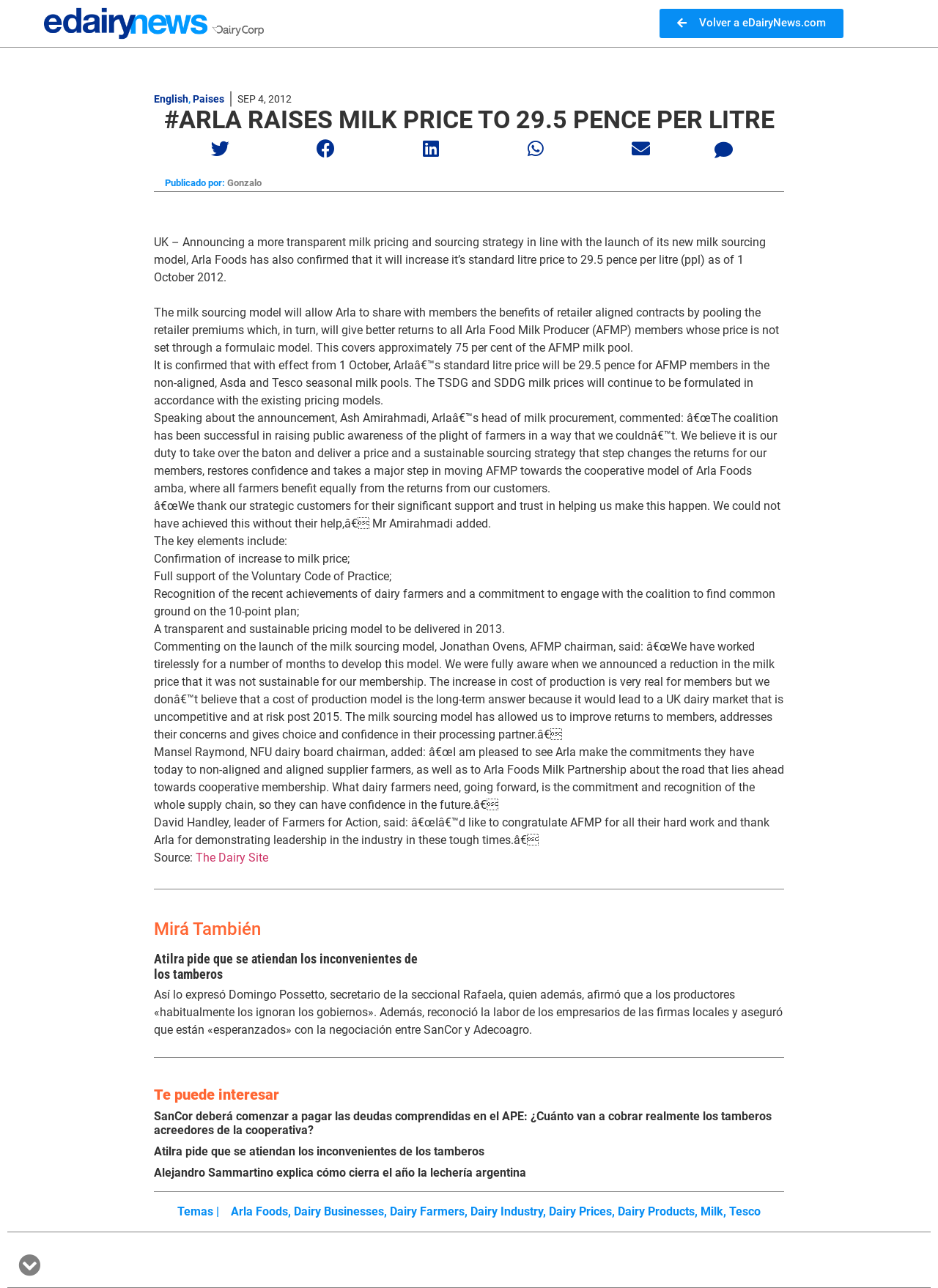Please identify the coordinates of the bounding box for the clickable region that will accomplish this instruction: "Click the 'Comment' link".

[0.752, 0.102, 0.791, 0.131]